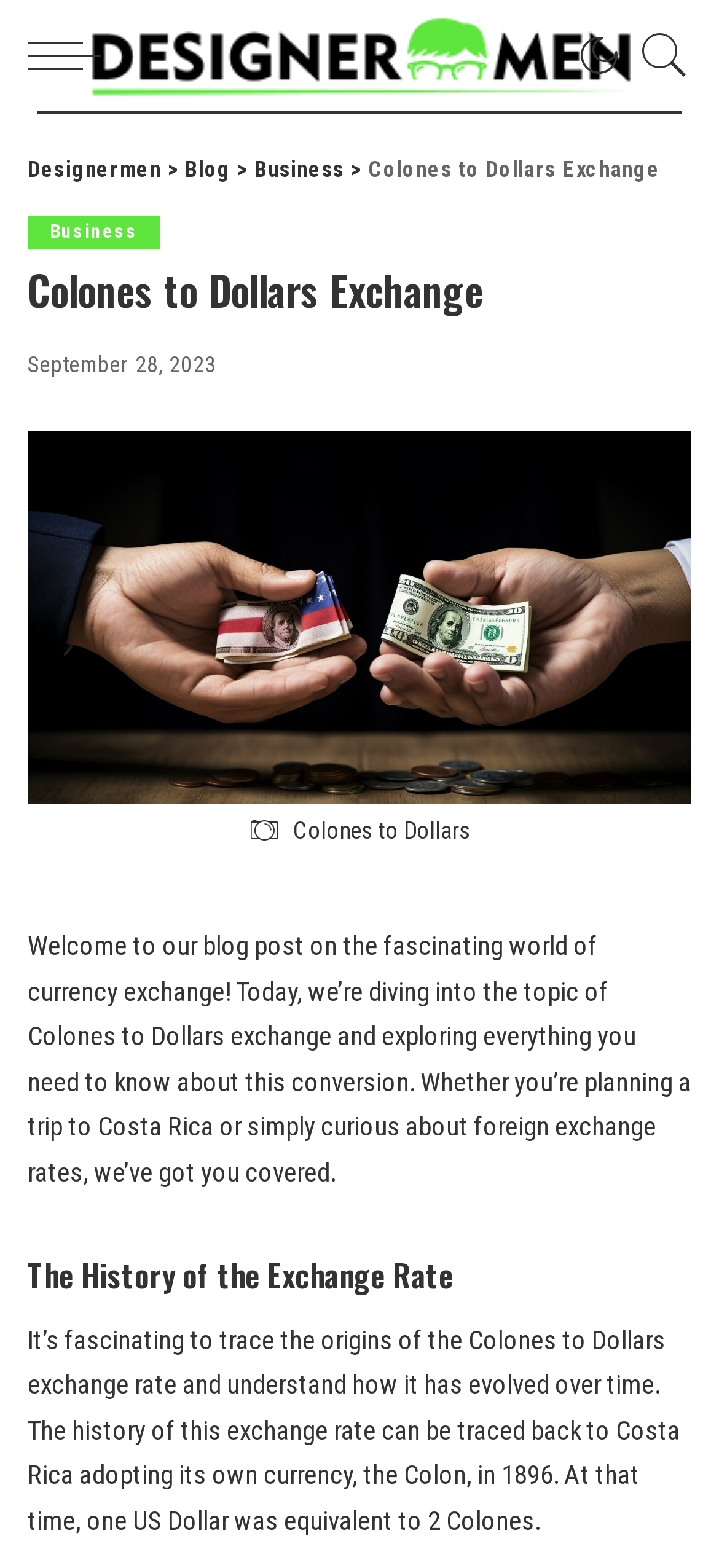Identify the main heading of the webpage and provide its text content.

Colones to Dollars Exchange